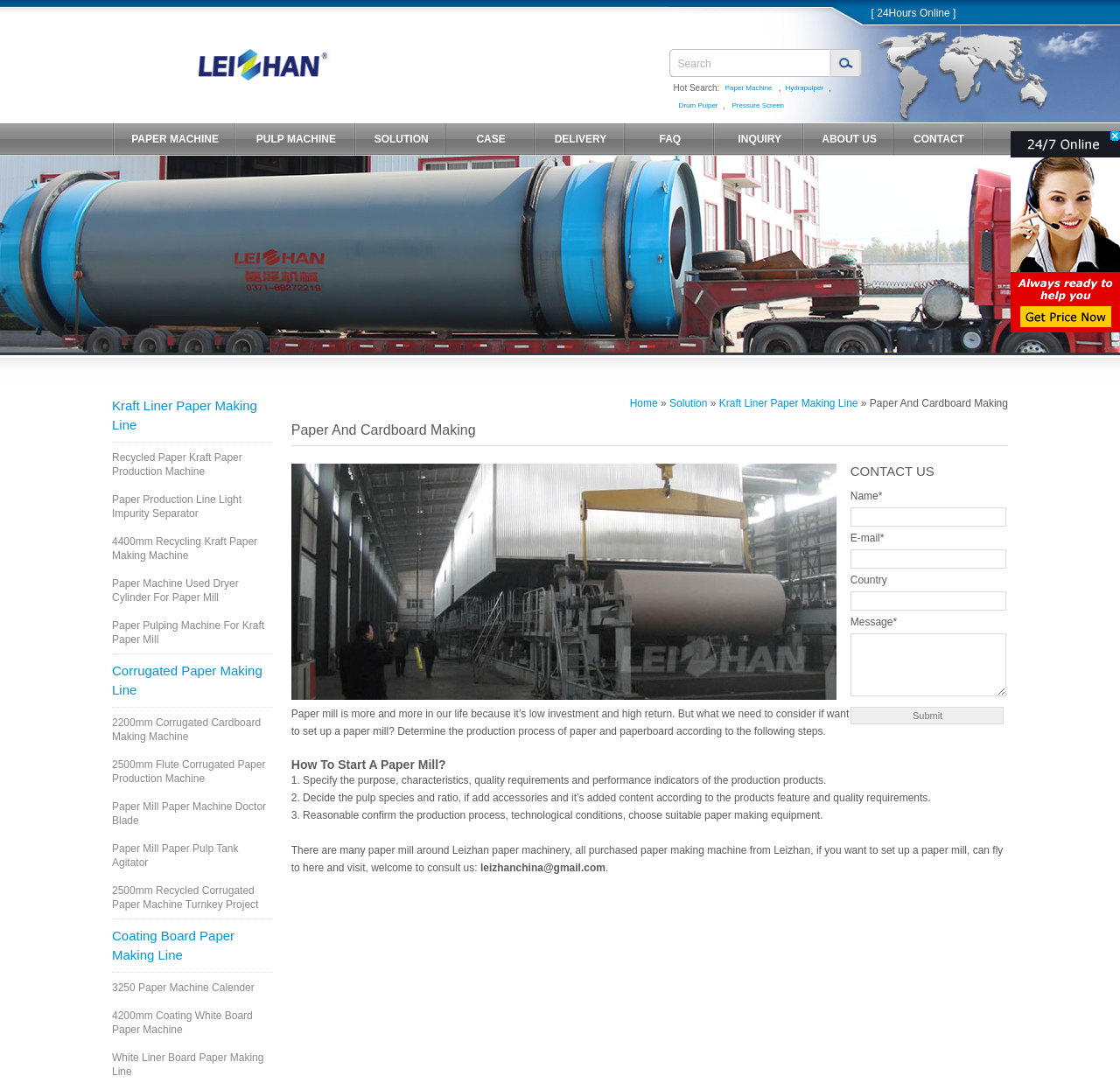What is the company name on the top left?
Using the visual information, reply with a single word or short phrase.

Zhengzhou Leizhan Machine